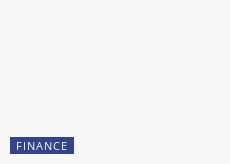What is the purpose of the button?
Give a single word or phrase answer based on the content of the image.

Navigate to finance content